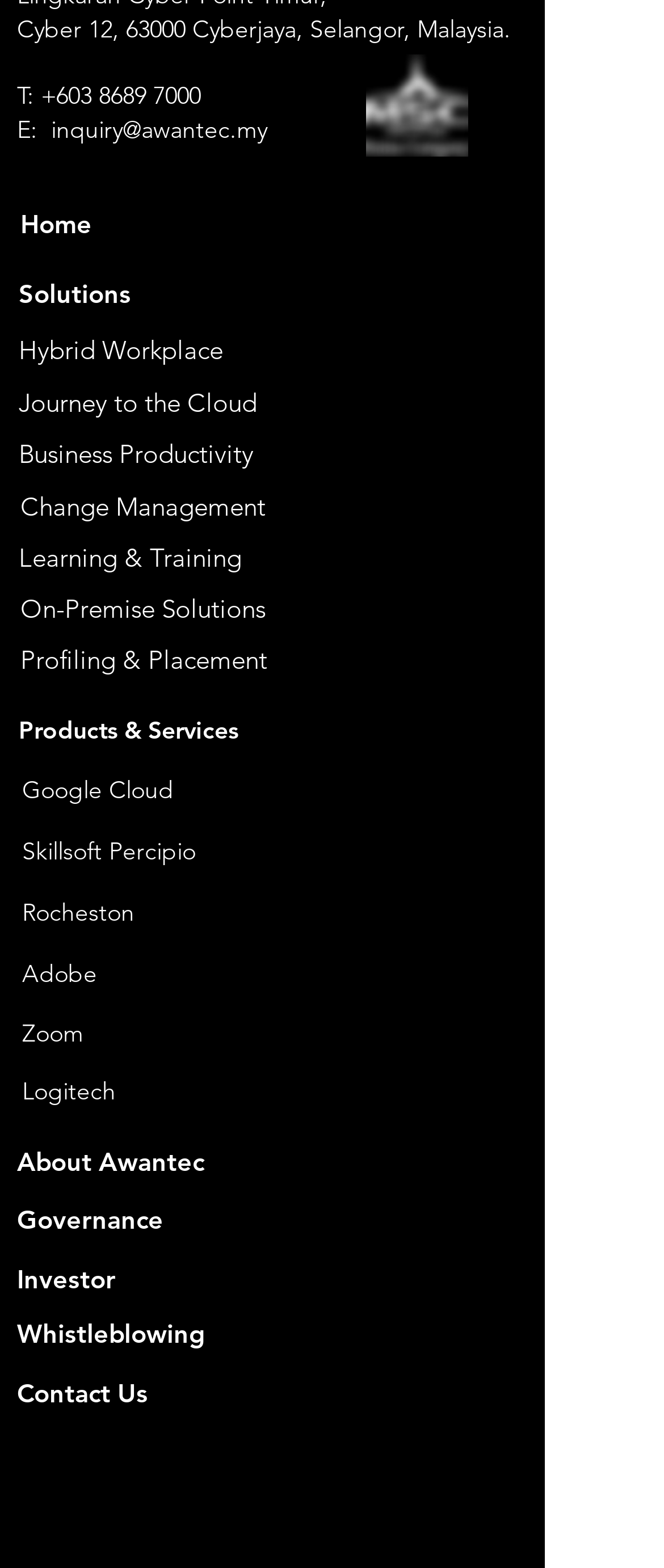Select the bounding box coordinates of the element I need to click to carry out the following instruction: "Learn about Hybrid Workplace".

[0.028, 0.207, 0.433, 0.24]